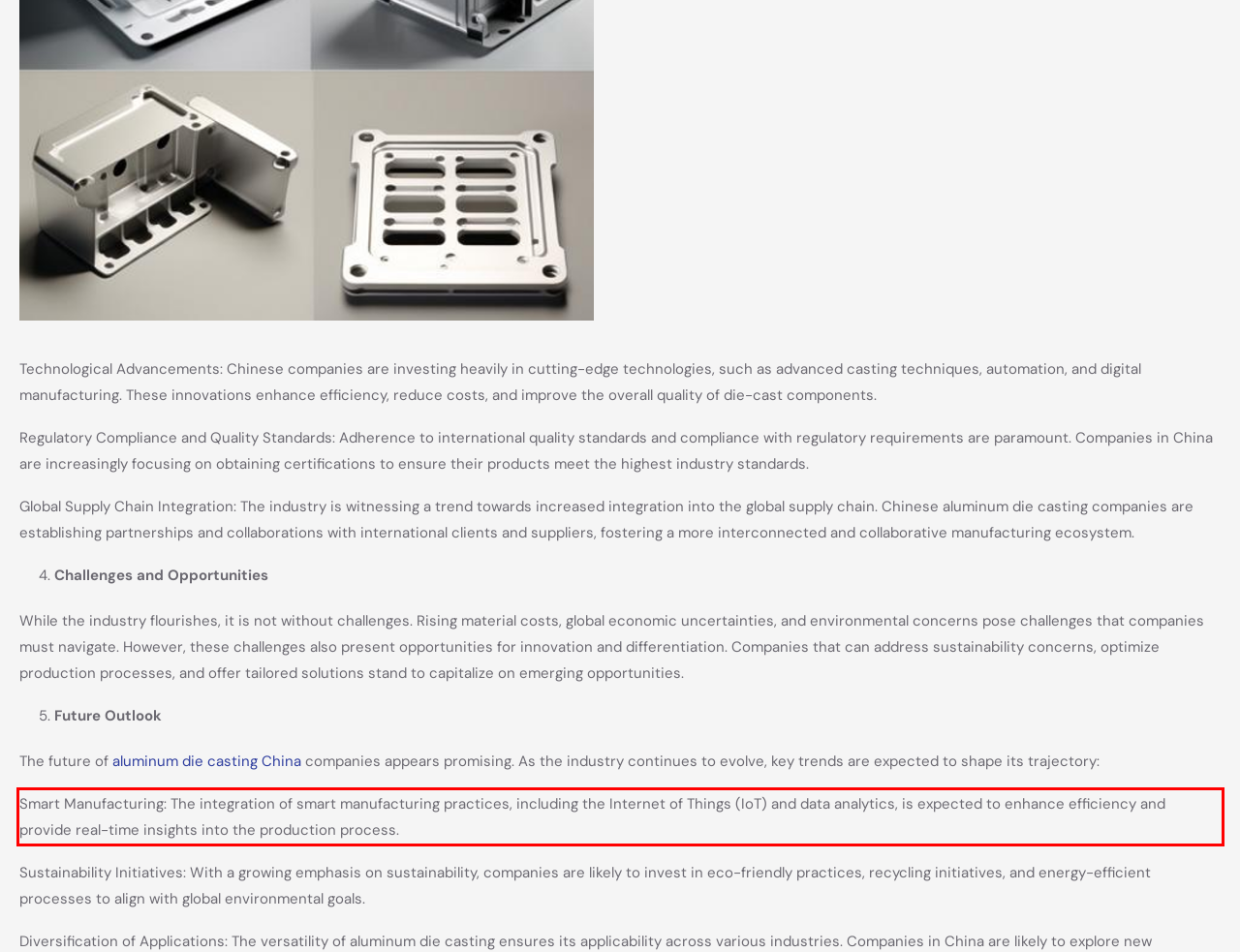Analyze the red bounding box in the provided webpage screenshot and generate the text content contained within.

Smart Manufacturing: The integration of smart manufacturing practices, including the Internet of Things (IoT) and data analytics, is expected to enhance efficiency and provide real-time insights into the production process.